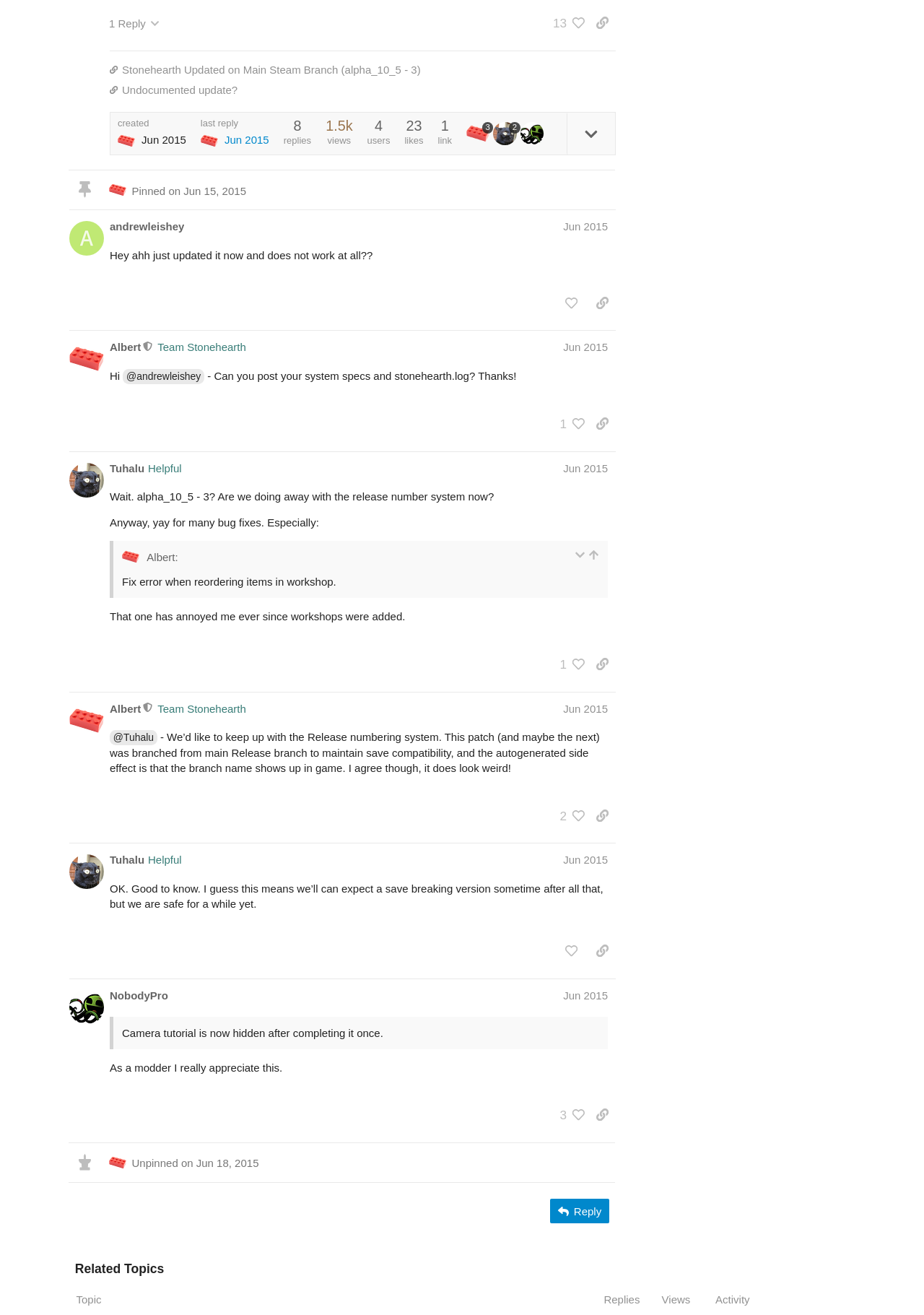How many people liked the post?
Please provide a single word or phrase in response based on the screenshot.

13